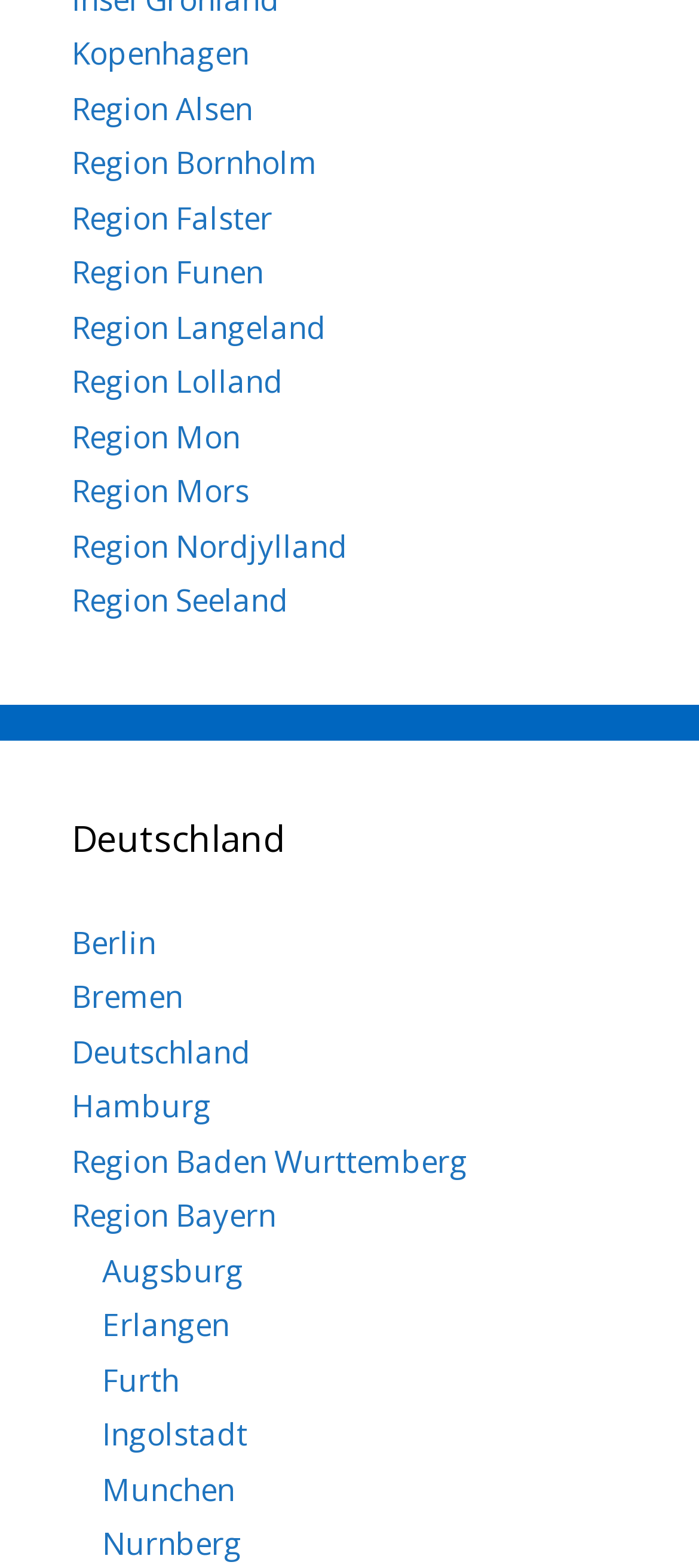How many countries are listed on this webpage?
Using the visual information from the image, give a one-word or short-phrase answer.

2